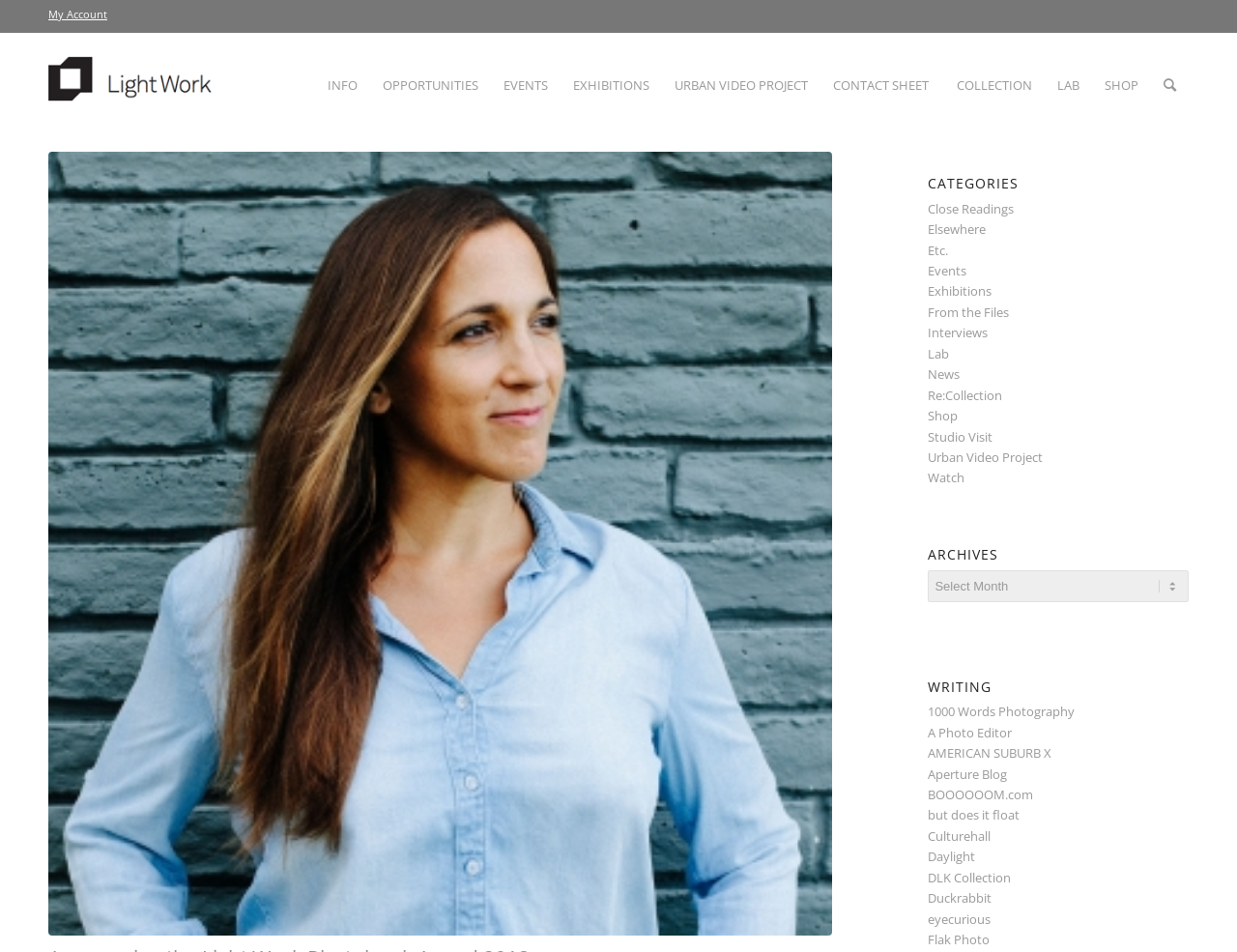Please identify the bounding box coordinates of the clickable area that will allow you to execute the instruction: "Click on My Account".

[0.039, 0.01, 0.087, 0.02]